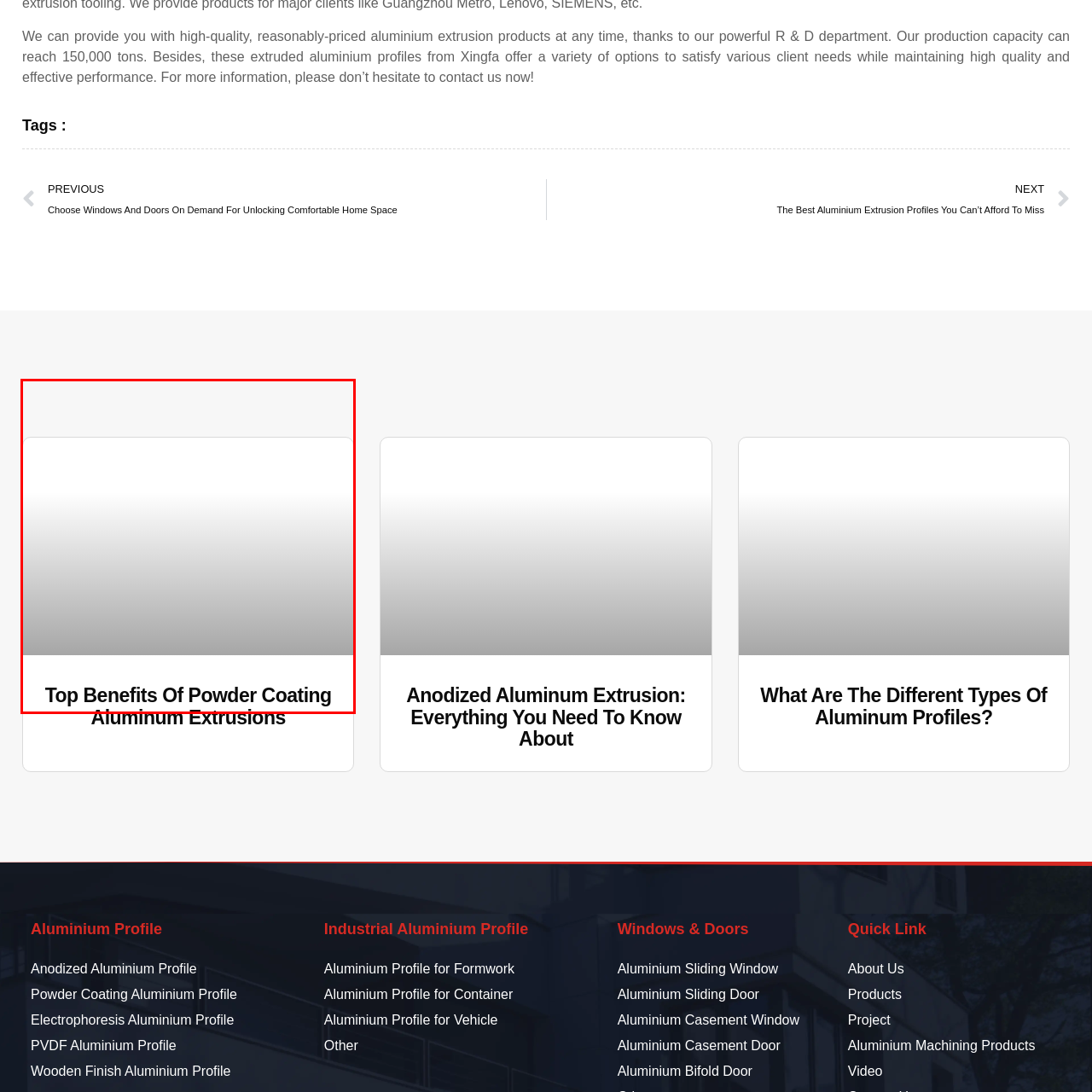Please examine the section highlighted with a blue border and provide a thorough response to the following question based on the visual information: 
What is the purpose of powder coating?

According to the caption, powder coating offers a durable and aesthetically pleasing option for aluminum products, enhancing their resistance to corrosion, fading, and wear, which implies that one of its primary purposes is to enhance durability.